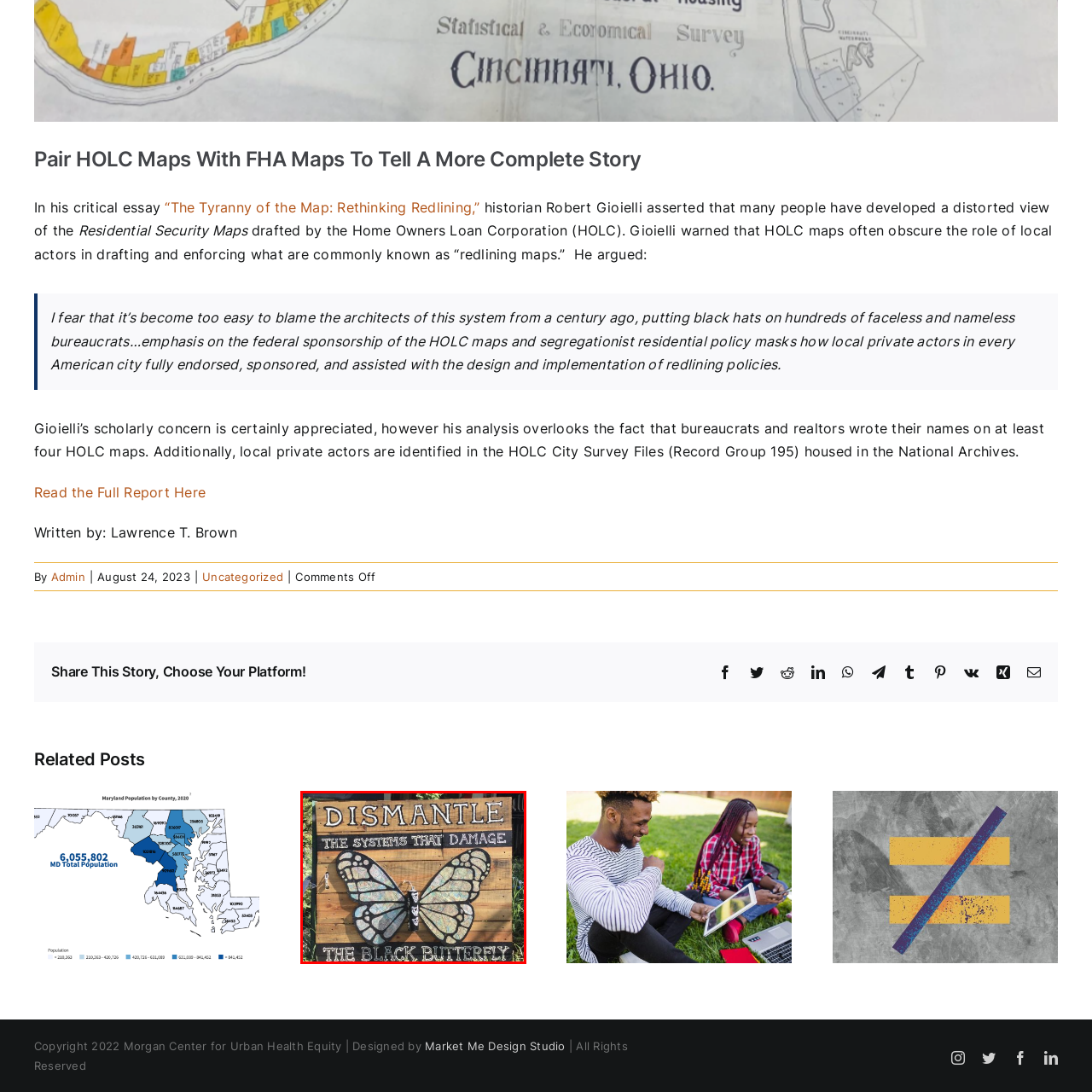Thoroughly describe the contents of the image enclosed in the red rectangle.

The image features a striking art installation that conveys a powerful message about systemic issues affecting communities, particularly with a focus on the Black experience. The centerpiece is a large, intricately designed black butterfly, symbolizing transformation and resilience. Surrounding the butterfly, the words "DISMANTLE THE SYSTEMS THAT DAMAGE" are boldly displayed in a mix of capital letters and stylized fonts, emphasizing the urgent call to action. The background, made of weathered wooden planks, adds a rustic and organic feel, enhancing the visual impact of the piece. This artwork serves as both a poignant reminder and an inspiring challenge to address and dismantle harmful societal structures.